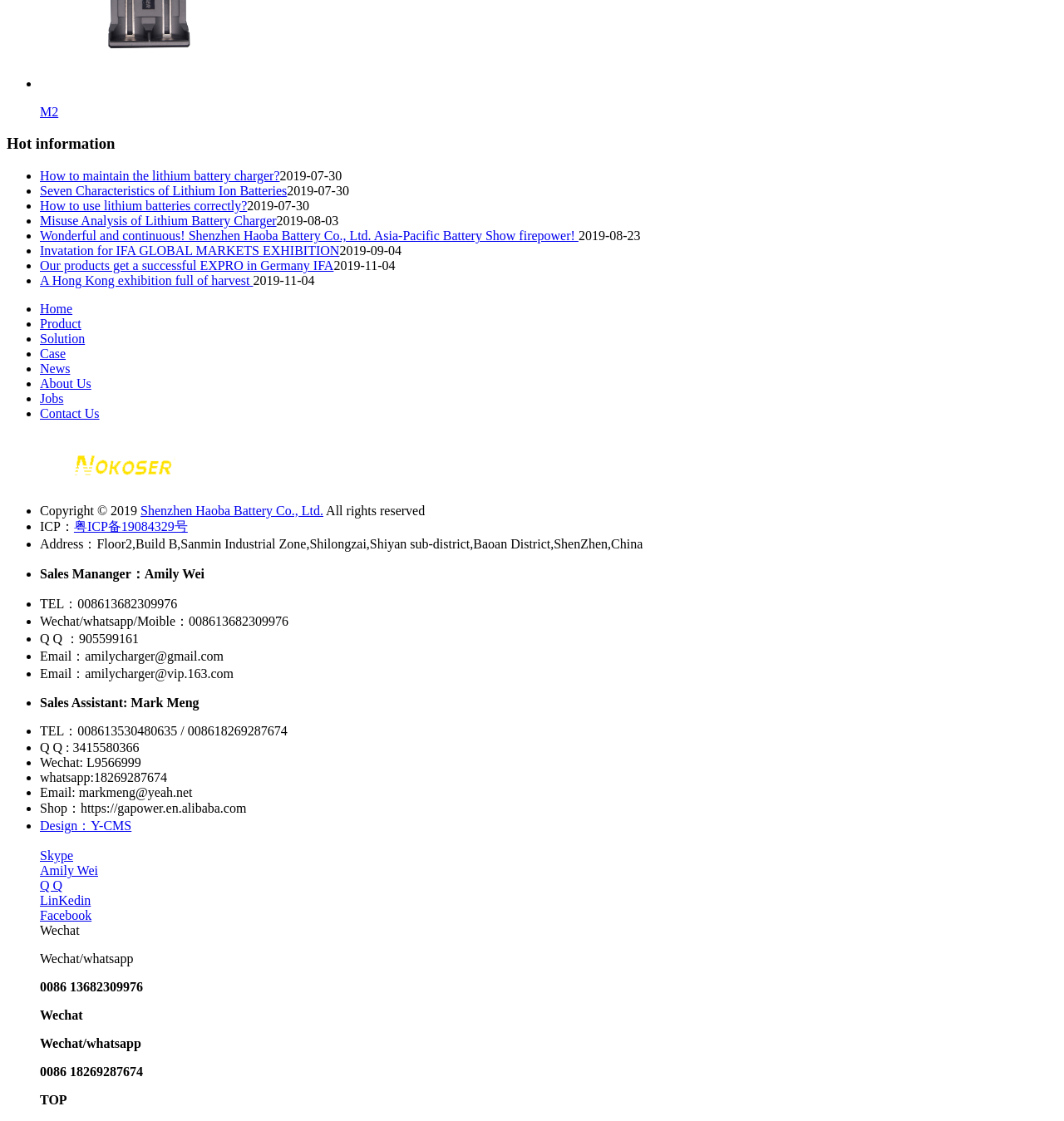From the details in the image, provide a thorough response to the question: What is the title of the first news article?

I found the title of the first news article by looking at the heading element with the text 'Hot information' which is located at the top of the webpage.